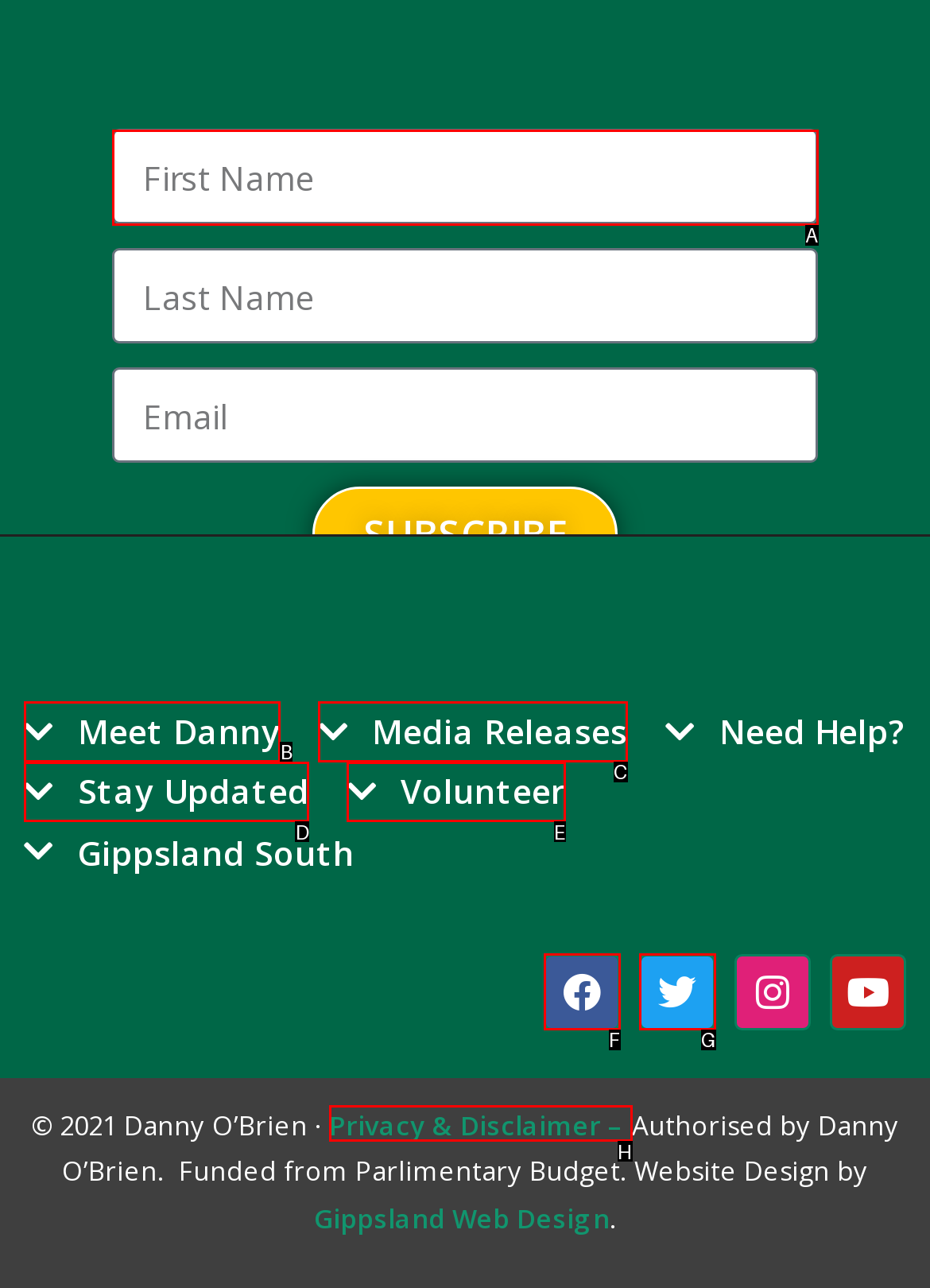Find the HTML element that matches the description: aria-label="IMG_5567.JPG"
Respond with the corresponding letter from the choices provided.

None